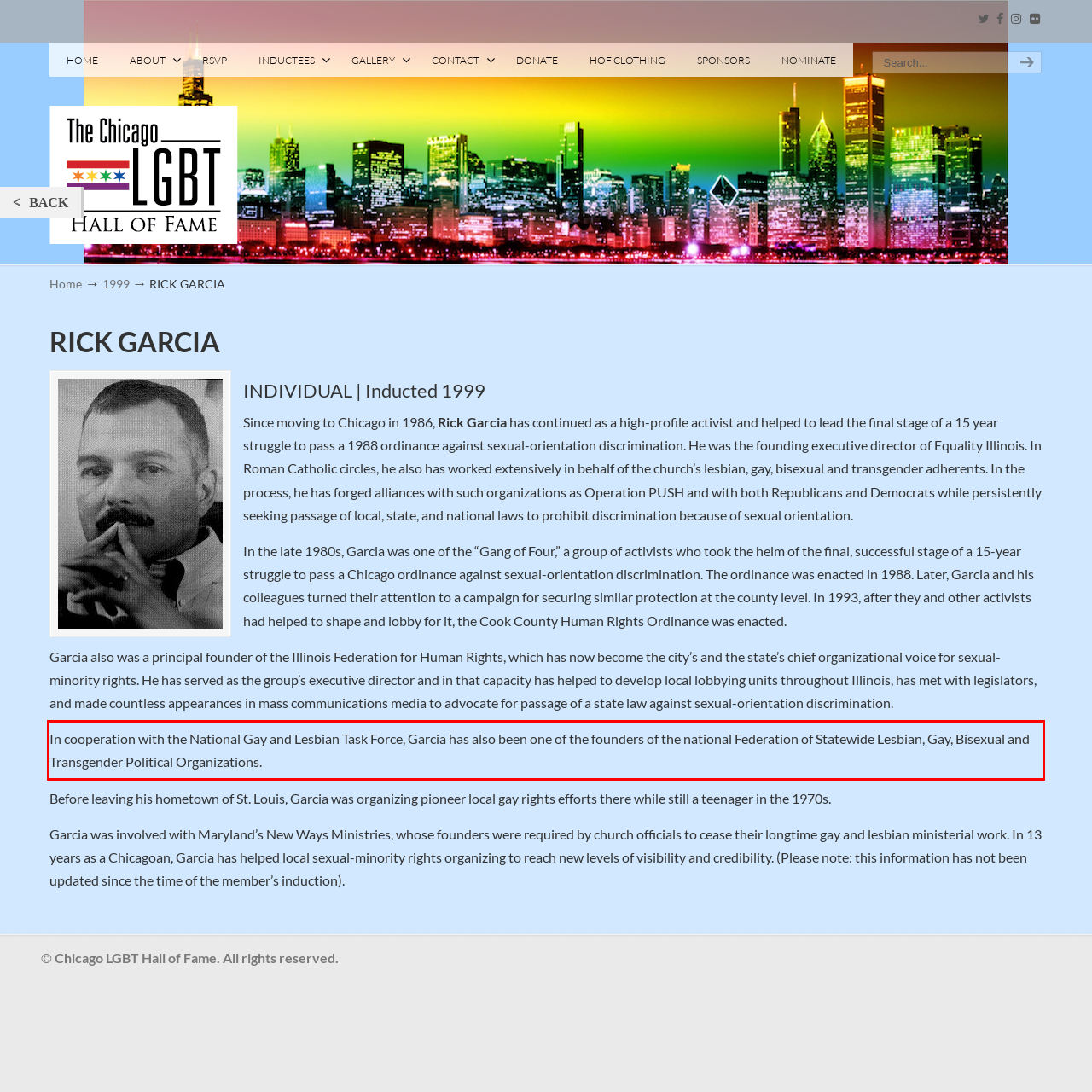Inspect the webpage screenshot that has a red bounding box and use OCR technology to read and display the text inside the red bounding box.

In cooperation with the National Gay and Lesbian Task Force, Garcia has also been one of the founders of the national Federation of Statewide Lesbian, Gay, Bisexual and Transgender Political Organizations.